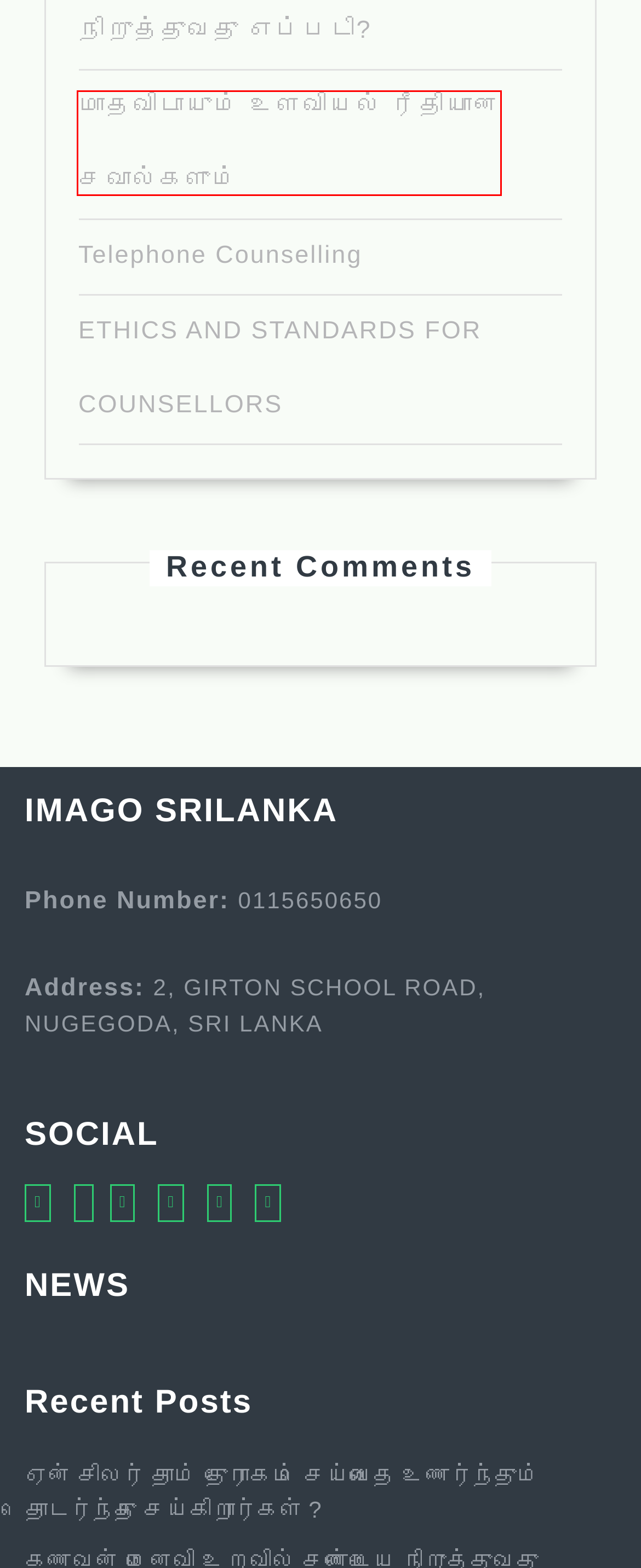You are given a webpage screenshot where a red bounding box highlights an element. Determine the most fitting webpage description for the new page that loads after clicking the element within the red bounding box. Here are the candidates:
A. admin | Imago Relationship Sri Lanka
B. மாதவிடாயும் உளவியல் ரீதியான சவால்களும் – Imago Relationship Sri Lanka
C. Hello world! – Imago Relationship Sri Lanka
D. ETHICS AND STANDARDS FOR COUNSELLORS – Imago Relationship Sri Lanka
E. கணவன் மனைவி  உறவில் சண்டையை நிறுத்துவது எப்படி? – Imago Relationship Sri Lanka
F. Telephone Counselling – Imago Relationship Sri Lanka
G. ANGER MANAGEMENT – Imago Relationship Sri Lanka
H. ஏன் சிலர் தாம் துரோகம் செய்வதை உணர்ந்தும் தொடர்ந்து செய்கிறார்கள் ? – Imago Relationship Sri Lanka

B